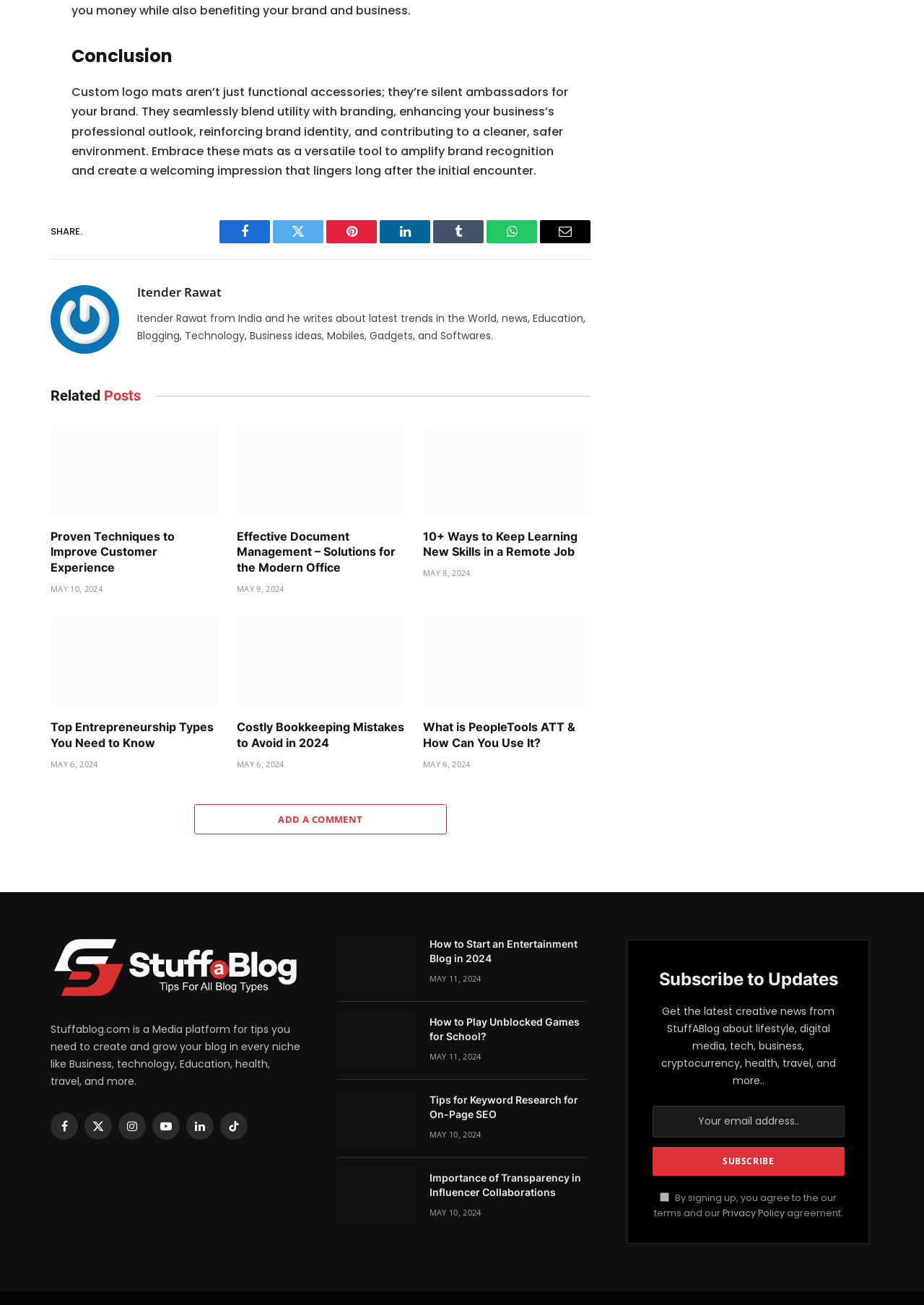Highlight the bounding box coordinates of the element that should be clicked to carry out the following instruction: "Add a comment". The coordinates must be given as four float numbers ranging from 0 to 1, i.e., [left, top, right, bottom].

[0.21, 0.616, 0.484, 0.639]